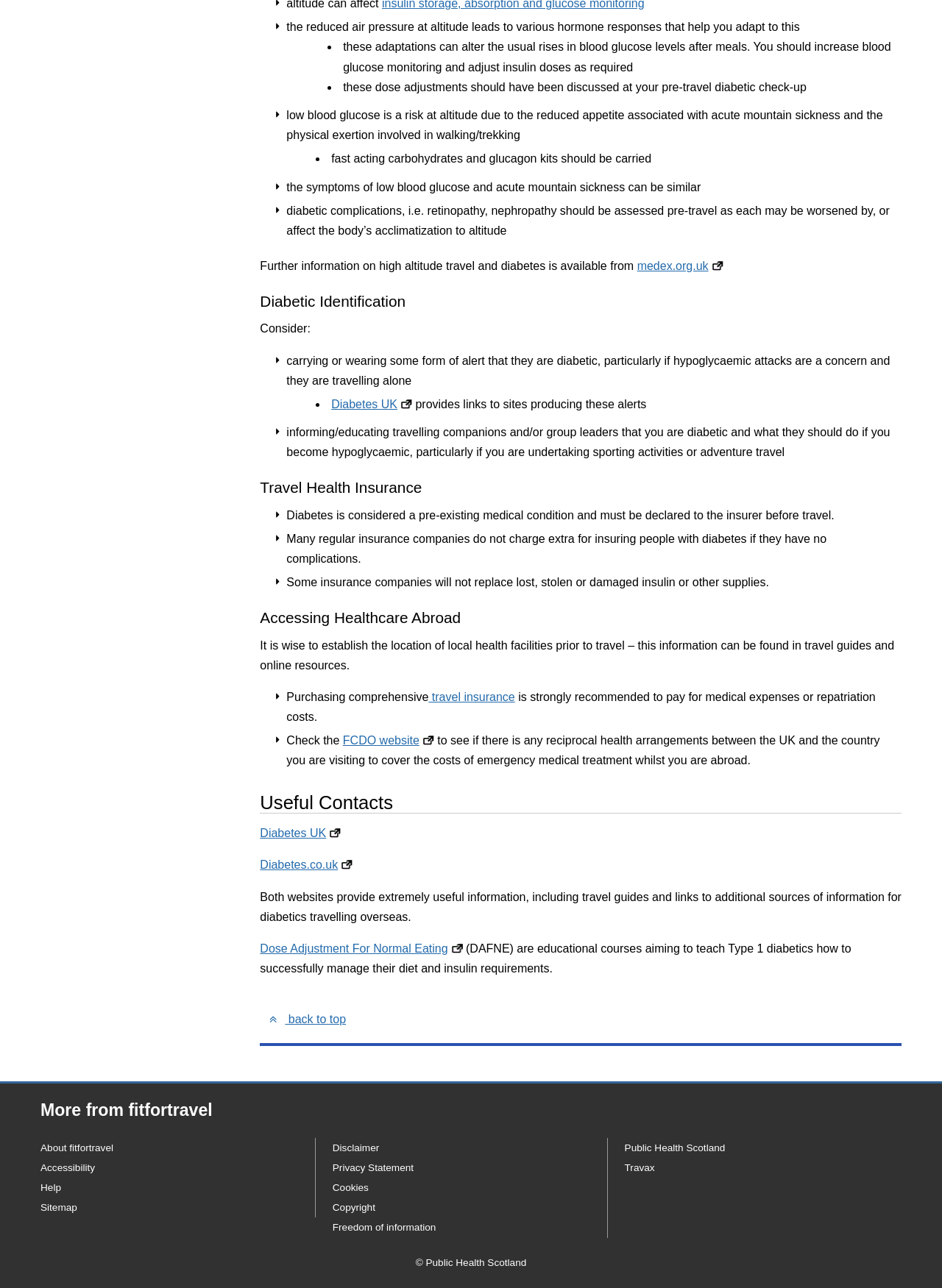Refer to the image and answer the question with as much detail as possible: What is DAFNE?

According to the webpage, DAFNE stands for Dose Adjustment For Normal Eating, which are educational courses aiming to teach Type 1 diabetics how to successfully manage their diet and insulin requirements.